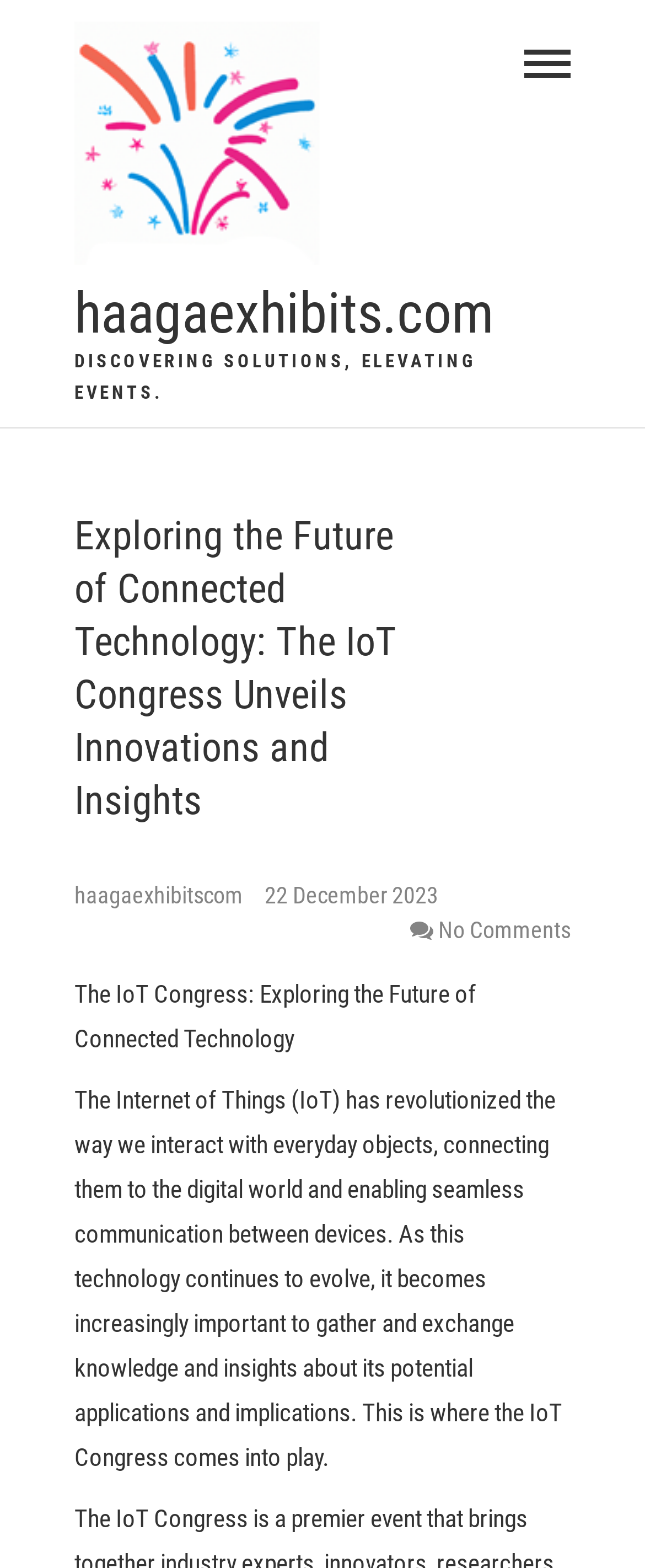Find and provide the bounding box coordinates for the UI element described here: "parent_node: haagaexhibits.com". The coordinates should be given as four float numbers between 0 and 1: [left, top, right, bottom].

[0.115, 0.011, 0.526, 0.169]